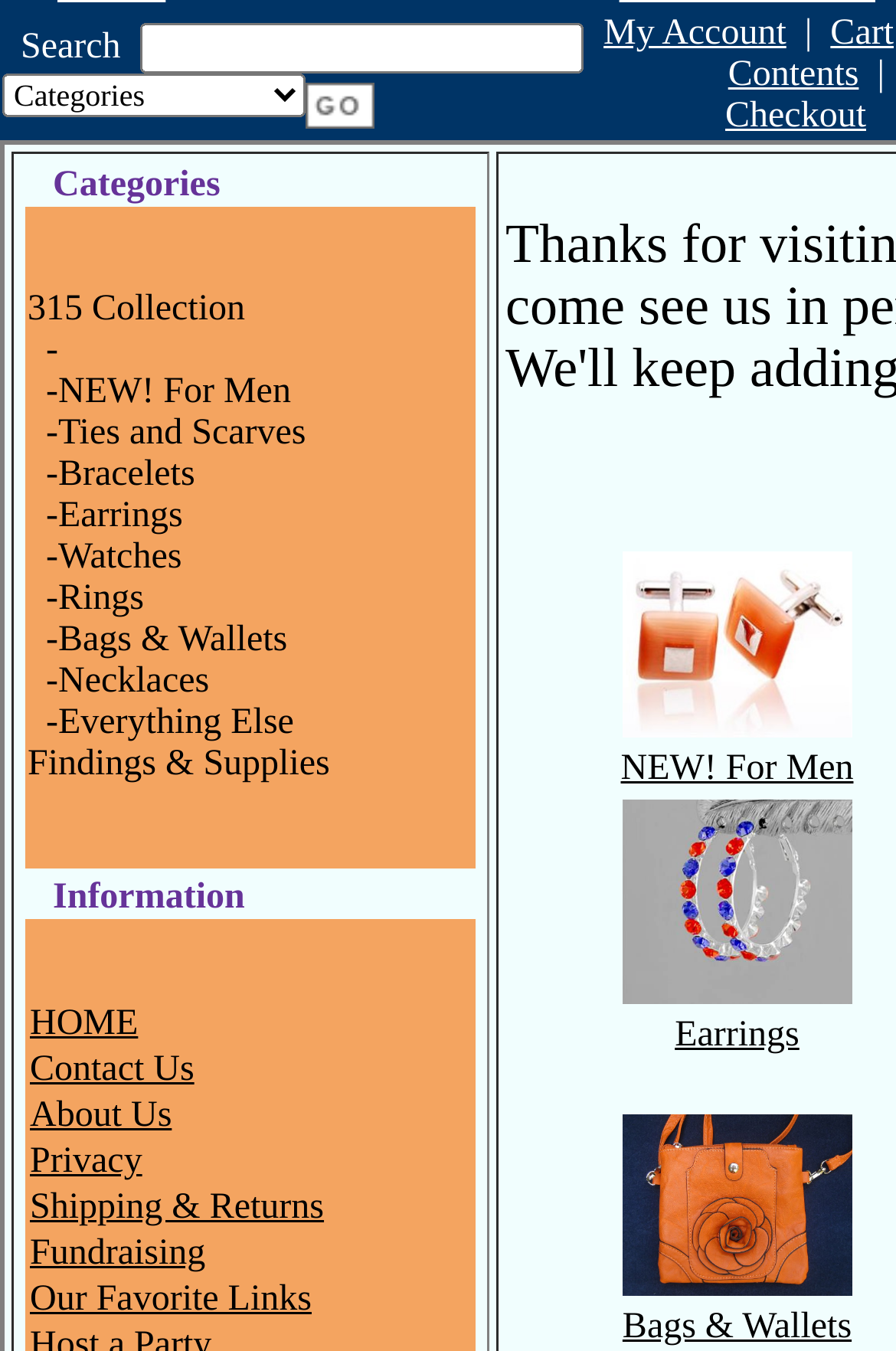Given the element description, predict the bounding box coordinates in the format (top-left x, top-left y, bottom-right x, bottom-right y), using floating point numbers between 0 and 1: Bags & Wallets

[0.694, 0.936, 0.951, 0.996]